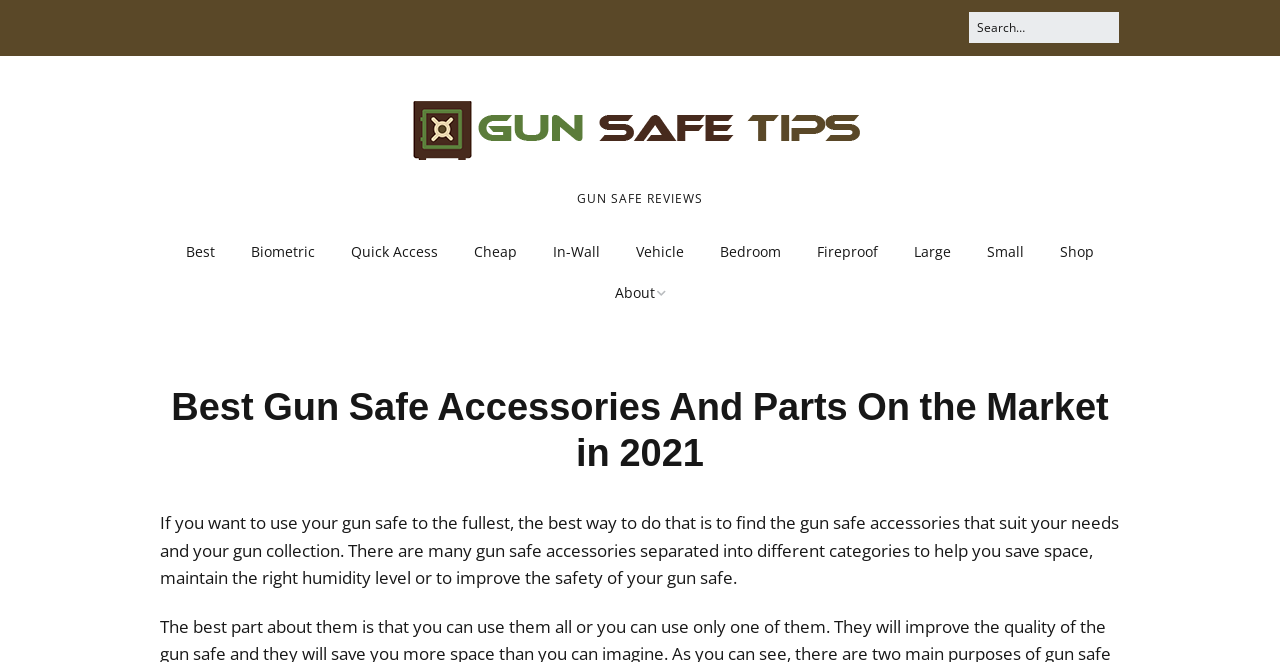Use a single word or phrase to answer the question:
What is the purpose of the search box?

To search for gun safe accessories